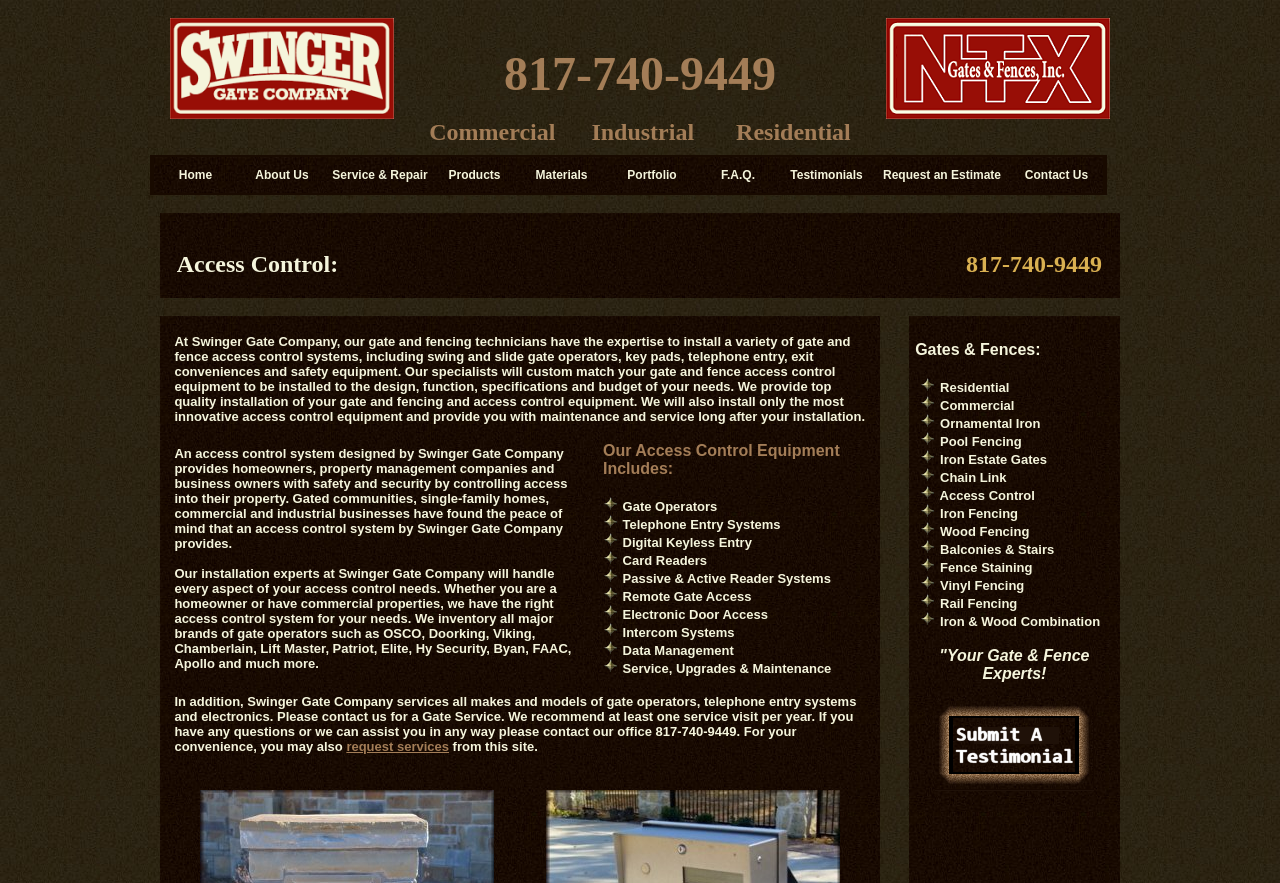Please determine the bounding box coordinates of the element's region to click in order to carry out the following instruction: "click the 'About Us' link". The coordinates should be four float numbers between 0 and 1, i.e., [left, top, right, bottom].

[0.185, 0.178, 0.255, 0.219]